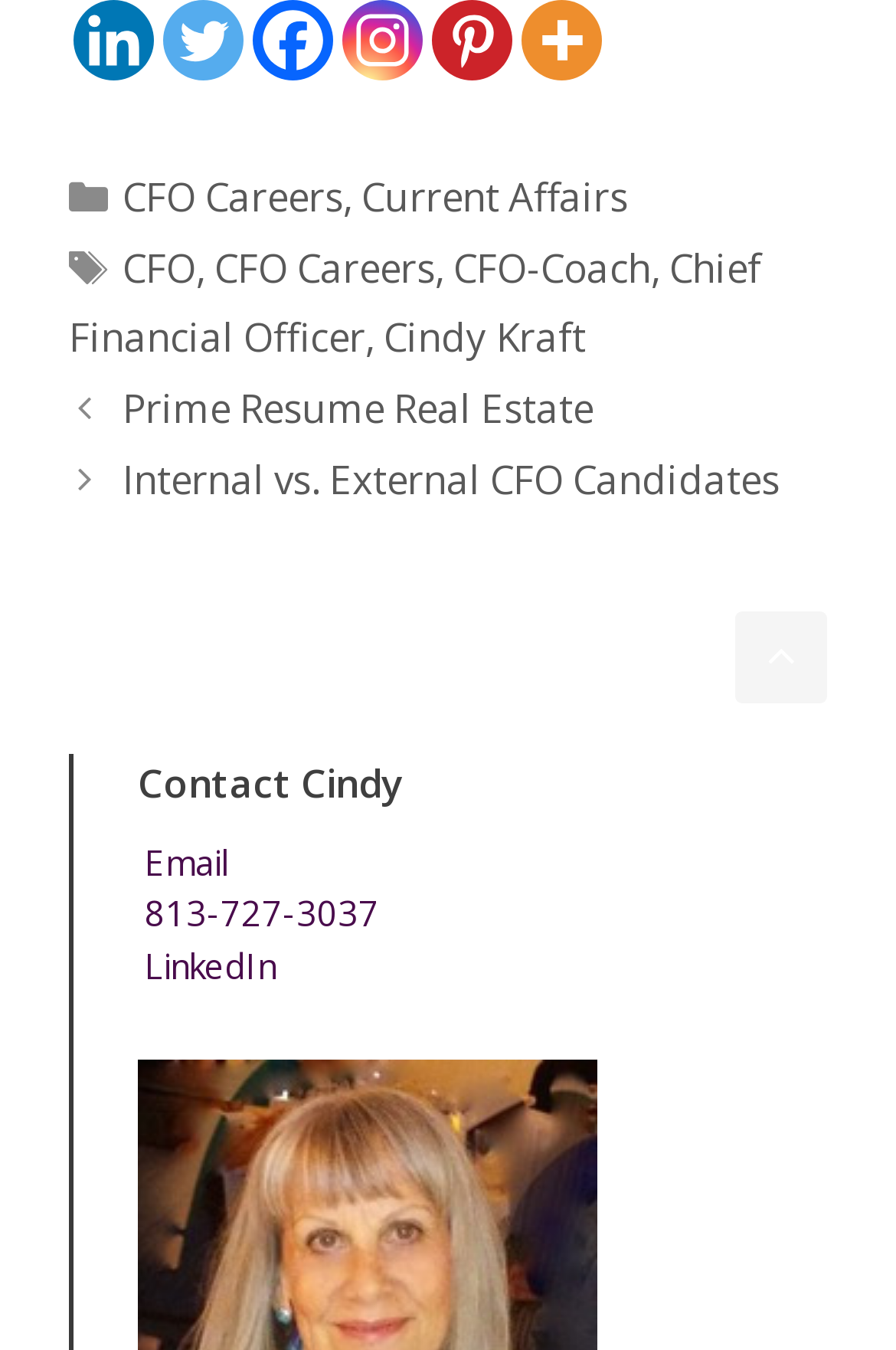Predict the bounding box coordinates of the area that should be clicked to accomplish the following instruction: "View CFO Careers". The bounding box coordinates should consist of four float numbers between 0 and 1, i.e., [left, top, right, bottom].

[0.136, 0.126, 0.383, 0.165]